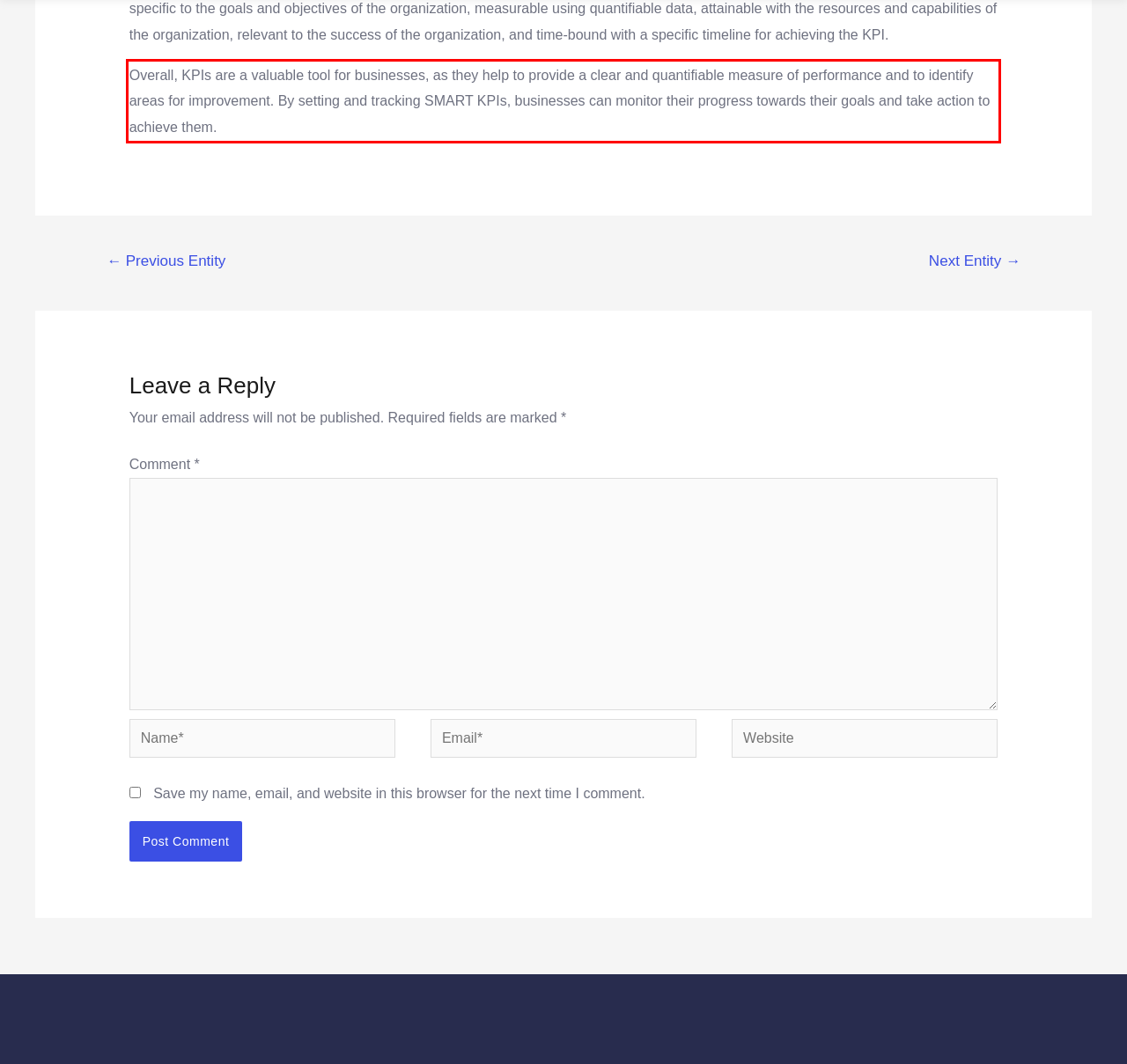You have a screenshot of a webpage with a red bounding box. Identify and extract the text content located inside the red bounding box.

Overall, KPIs are a valuable tool for businesses, as they help to provide a clear and quantifiable measure of performance and to identify areas for improvement. By setting and tracking SMART KPIs, businesses can monitor their progress towards their goals and take action to achieve them.